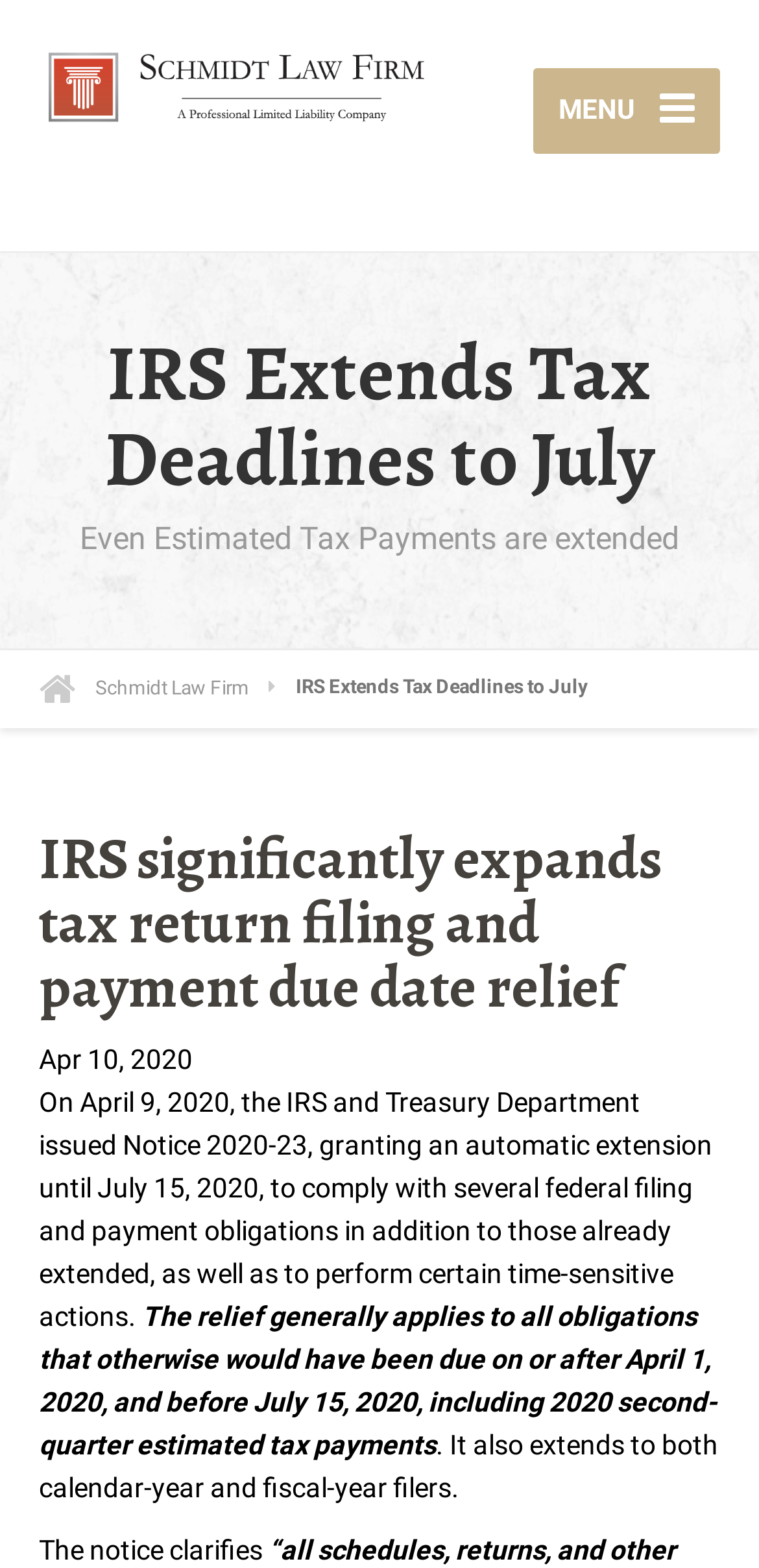Give an extensive and precise description of the webpage.

The webpage is about the IRS extending tax deadlines to July, as indicated by the title "IRS Extends Tax Deadlines to July – Schmidt Law Firm". At the top left, there is a link to "Schmidt Law Firm" accompanied by an image with the same name. 

On the top right, there is a "MENU" button. Below the title, there are two headings: "IRS Extends Tax Deadlines to July" and "Even Estimated Tax Payments are extended". 

Underneath these headings, there is a link with an icon and the text "Schmidt Law Firm". This link expands to reveal a section with a heading that reads "IRS significantly expands tax return filing and payment due date relief". 

Below this heading, there is a date "Apr 10, 2020", followed by a block of text that explains the IRS and Treasury Department's notice, which grants an automatic extension until July 15, 2020, for several federal filing and payment obligations. 

The text continues to explain the relief, stating that it applies to all obligations that would have been due on or after April 1, 2020, and before July 15, 2020, including 2020 second-quarter estimated tax payments. It also mentions that the extension applies to both calendar-year and fiscal-year filers.